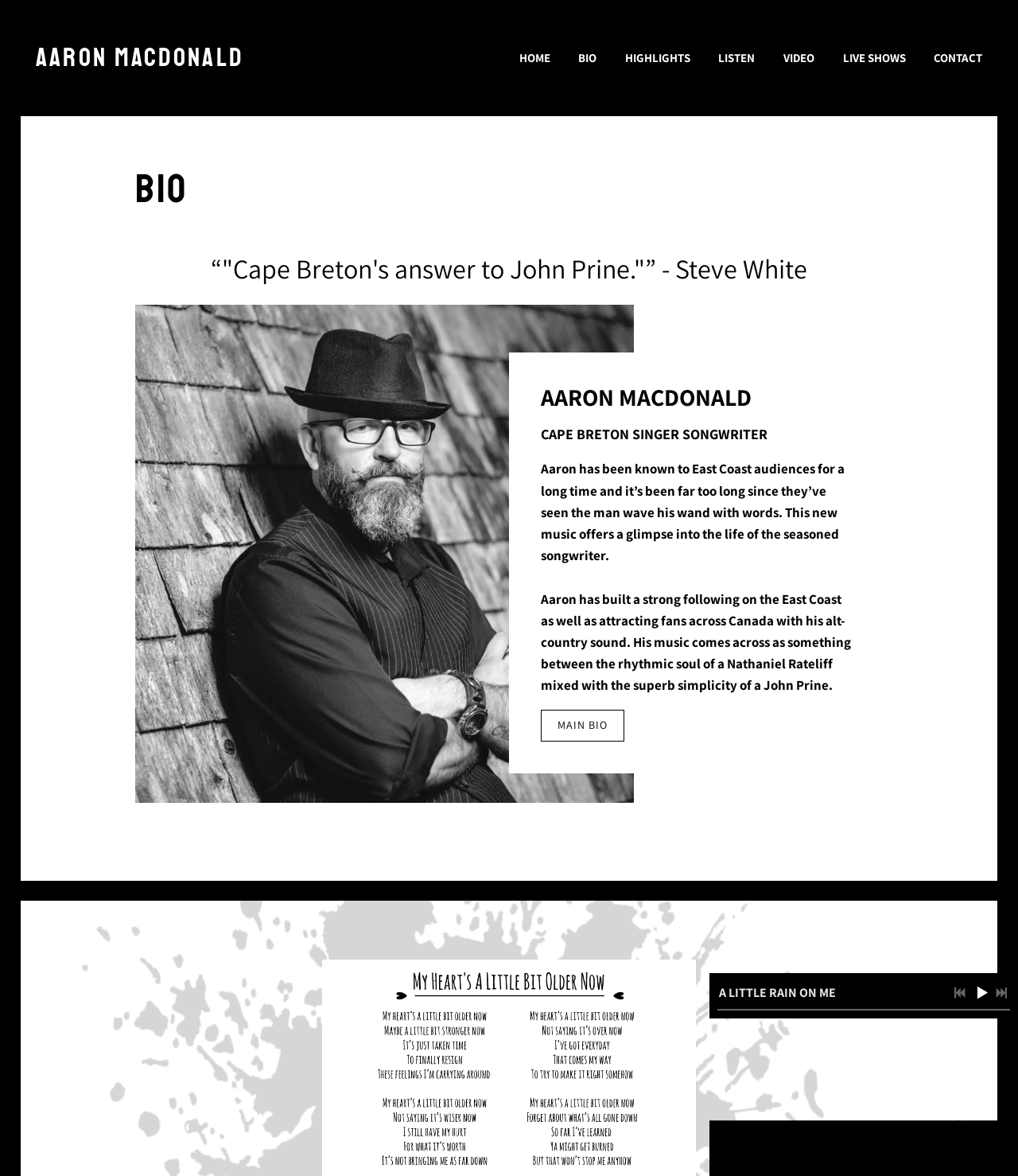Using a single word or phrase, answer the following question: 
How many navigation links are at the top of the webpage?

7